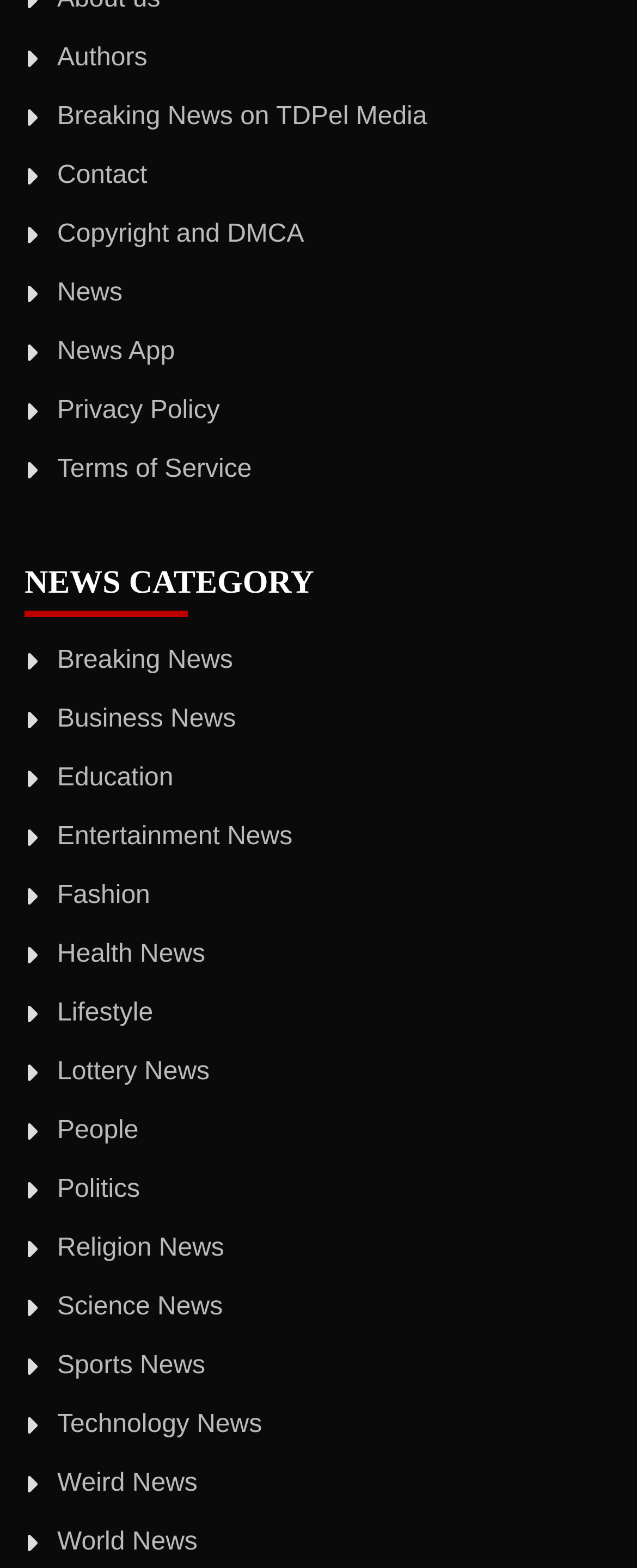Please give a concise answer to this question using a single word or phrase: 
How many links are there in the top navigation bar?

8